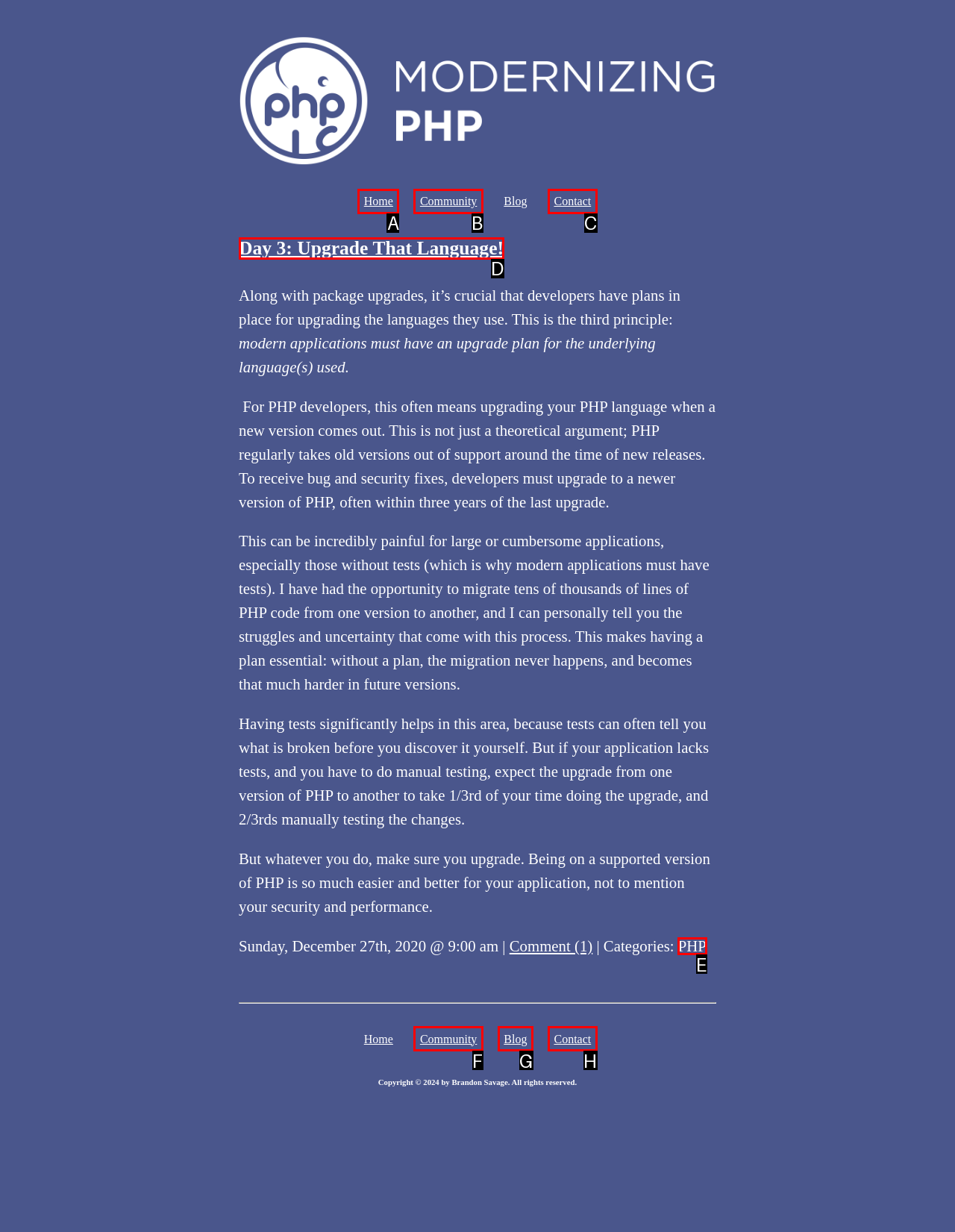Determine which HTML element to click for this task: Click on the 'PHP' category link Provide the letter of the selected choice.

E